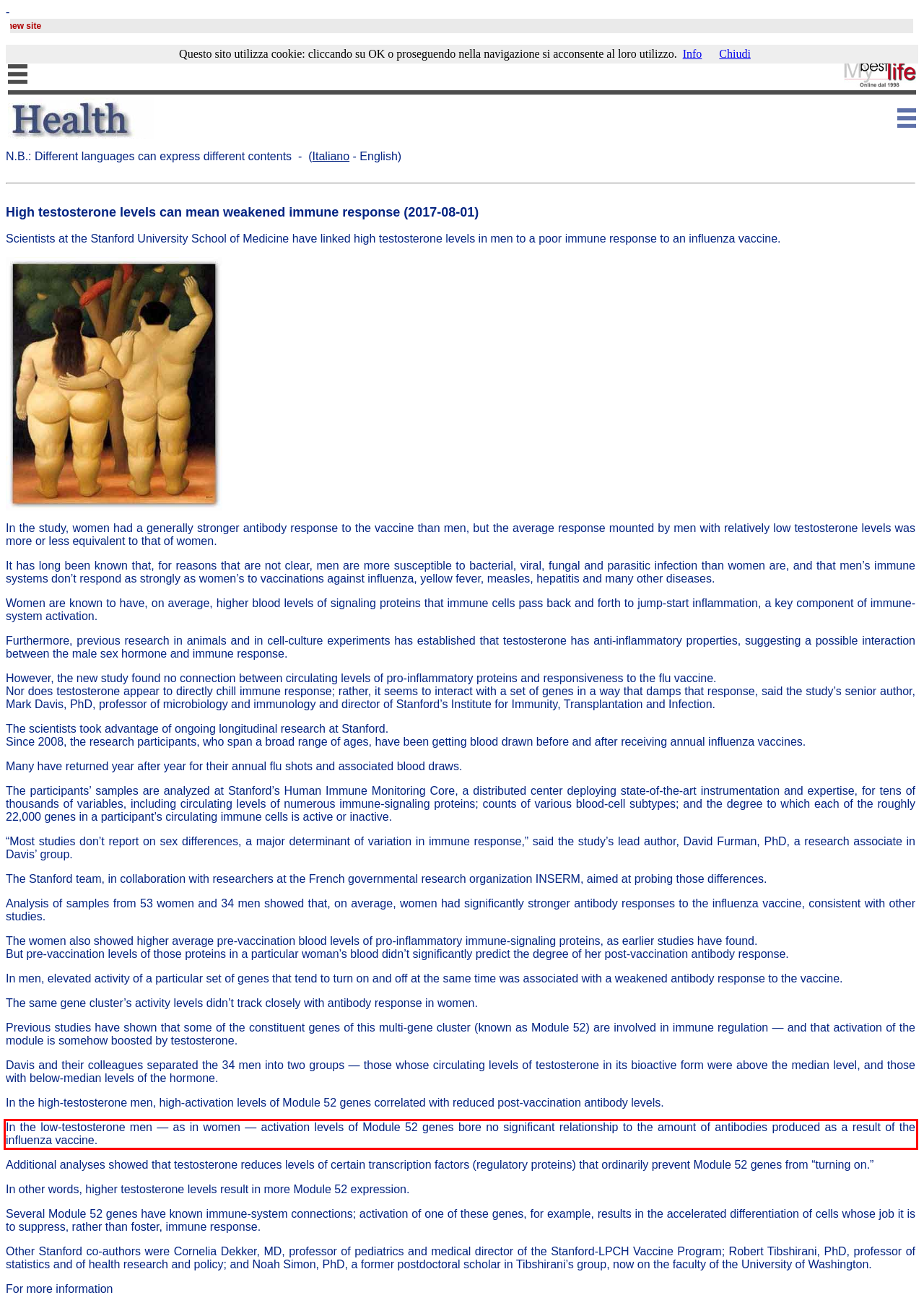Inspect the webpage screenshot that has a red bounding box and use OCR technology to read and display the text inside the red bounding box.

In the low-testosterone men — as in women — activation levels of Module 52 genes bore no significant relationship to the amount of antibodies produced as a result of the influenza vaccine.